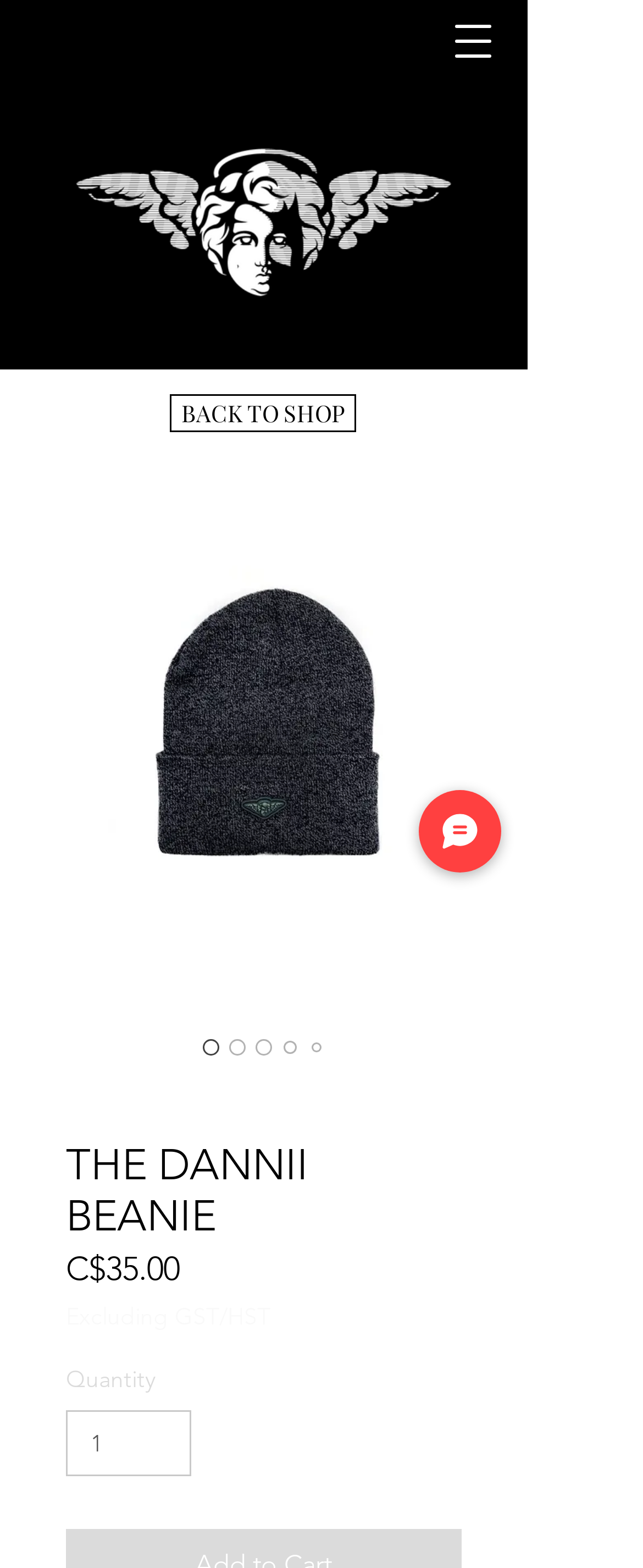Provide a short, one-word or phrase answer to the question below:
What is the price of the beanie?

C$35.00